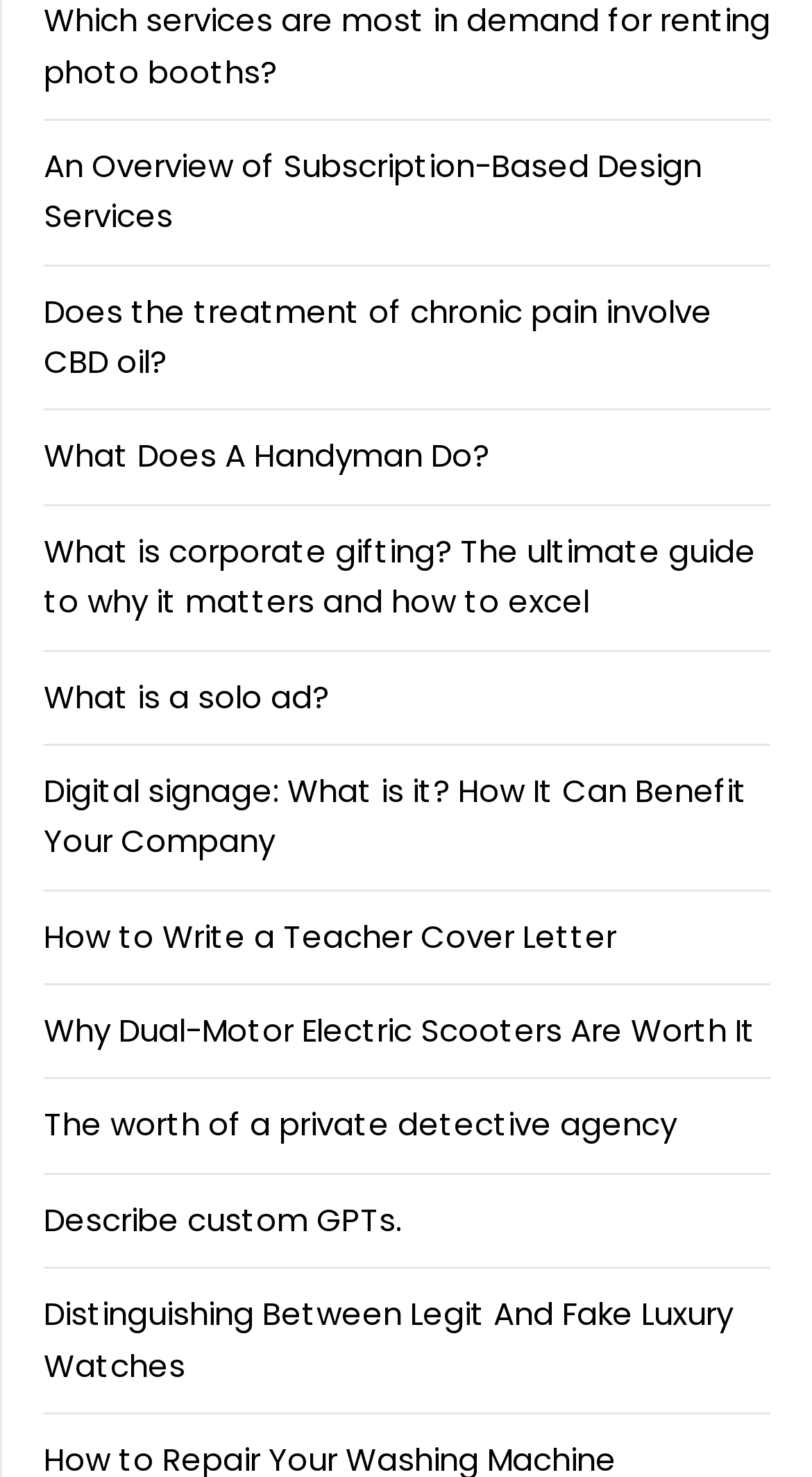What is the topic of the first link?
Answer the question with just one word or phrase using the image.

Subscription-Based Design Services